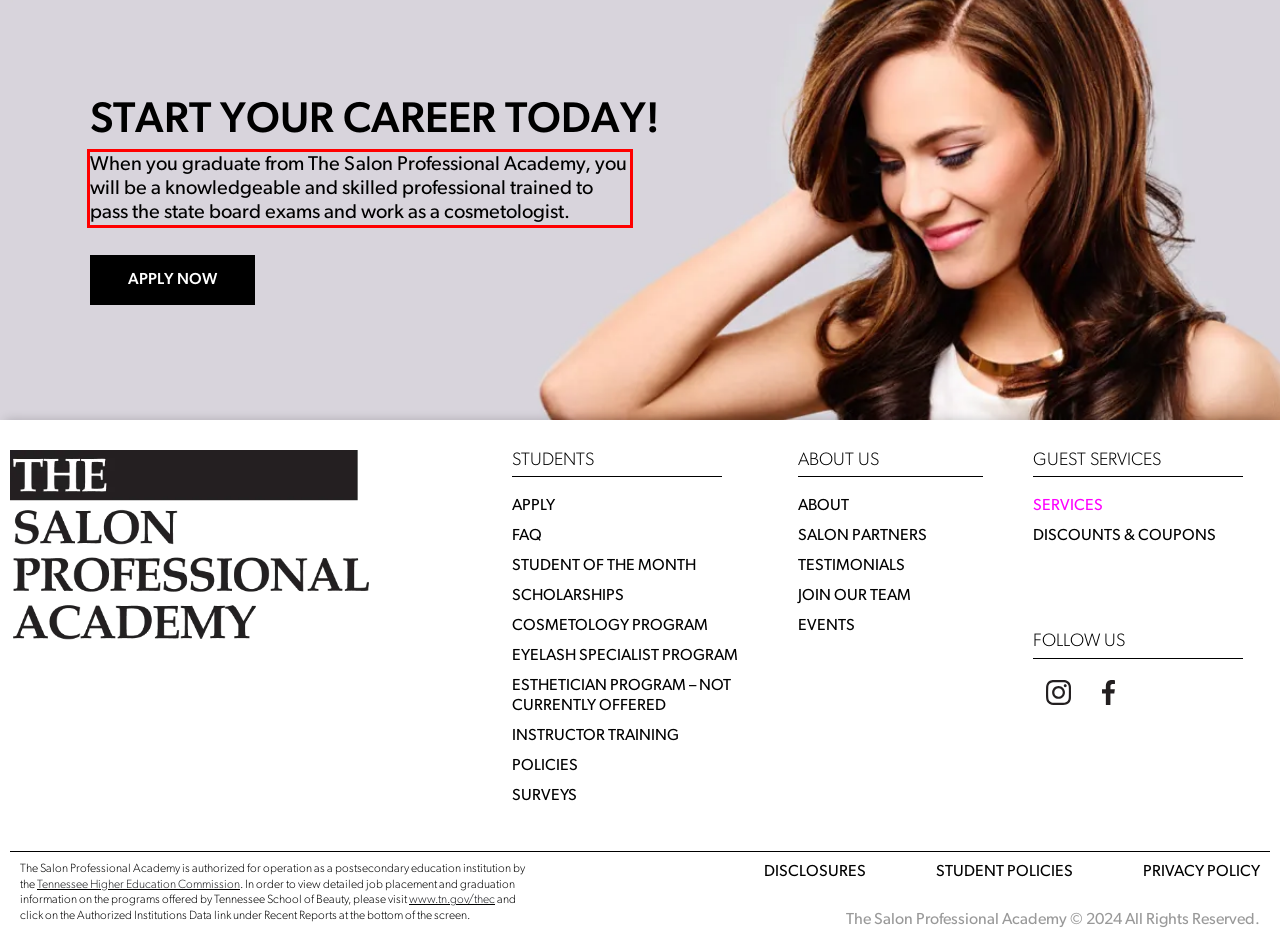Given a screenshot of a webpage containing a red bounding box, perform OCR on the text within this red bounding box and provide the text content.

When you graduate from The Salon Professional Academy, you will be a knowledgeable and skilled professional trained to pass the state board exams and work as a cosmetologist.